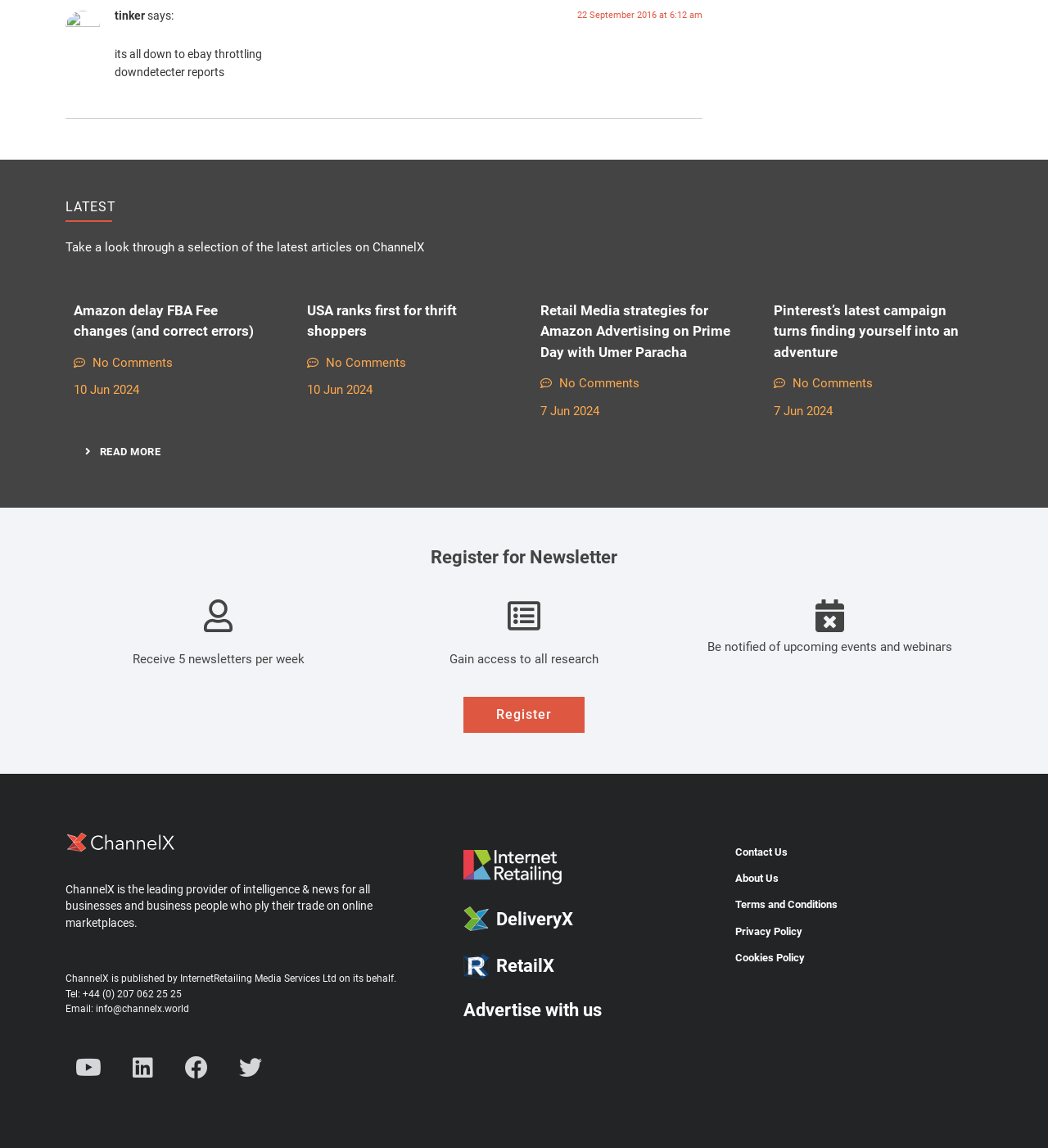Please identify the bounding box coordinates of the clickable area that will allow you to execute the instruction: "Register for the newsletter".

[0.442, 0.607, 0.558, 0.638]